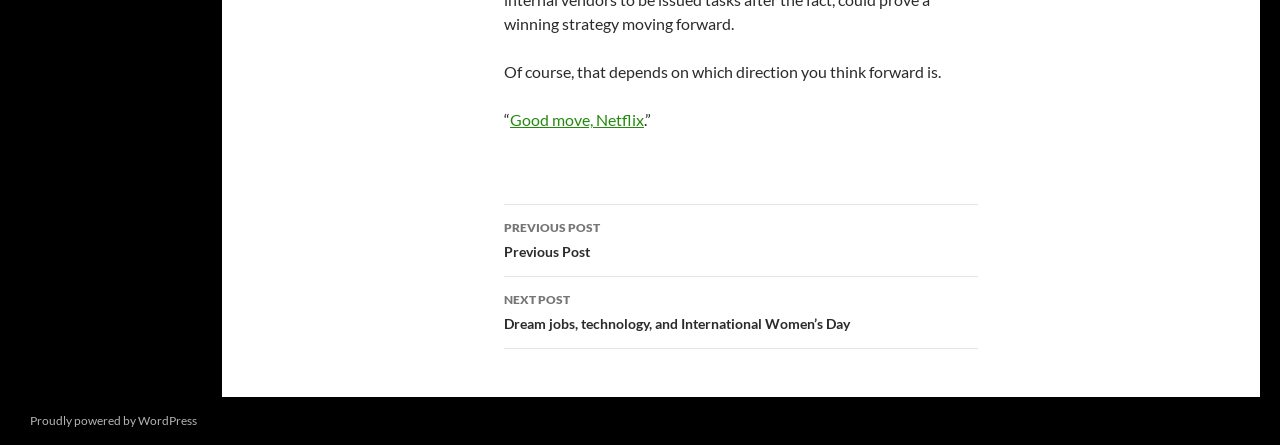What is the platform powering this website?
Please give a detailed and elaborate answer to the question.

The text 'Proudly powered by WordPress' at the bottom of the page indicates that this website is built using the WordPress platform.